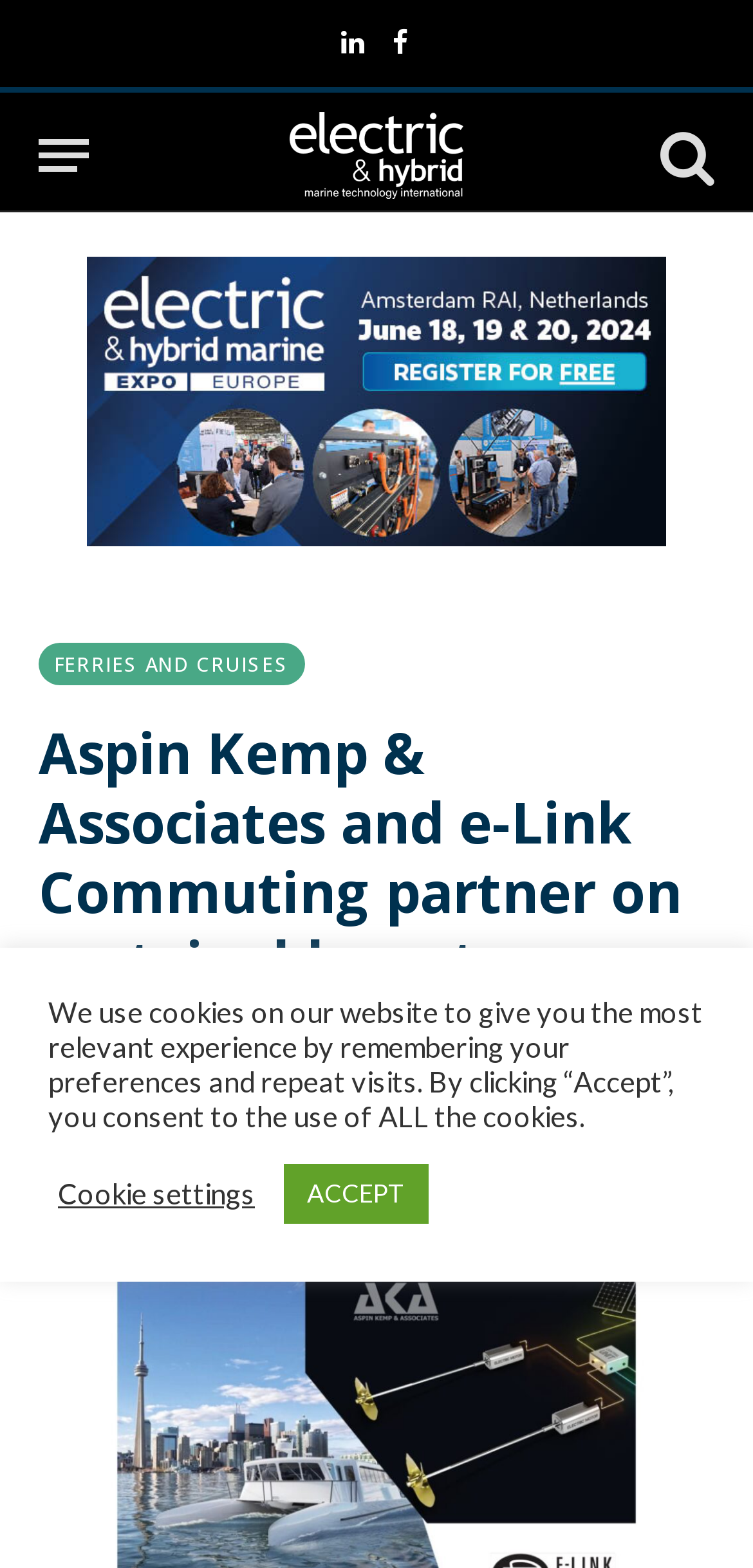Indicate the bounding box coordinates of the element that must be clicked to execute the instruction: "Open the menu". The coordinates should be given as four float numbers between 0 and 1, i.e., [left, top, right, bottom].

[0.051, 0.071, 0.118, 0.127]